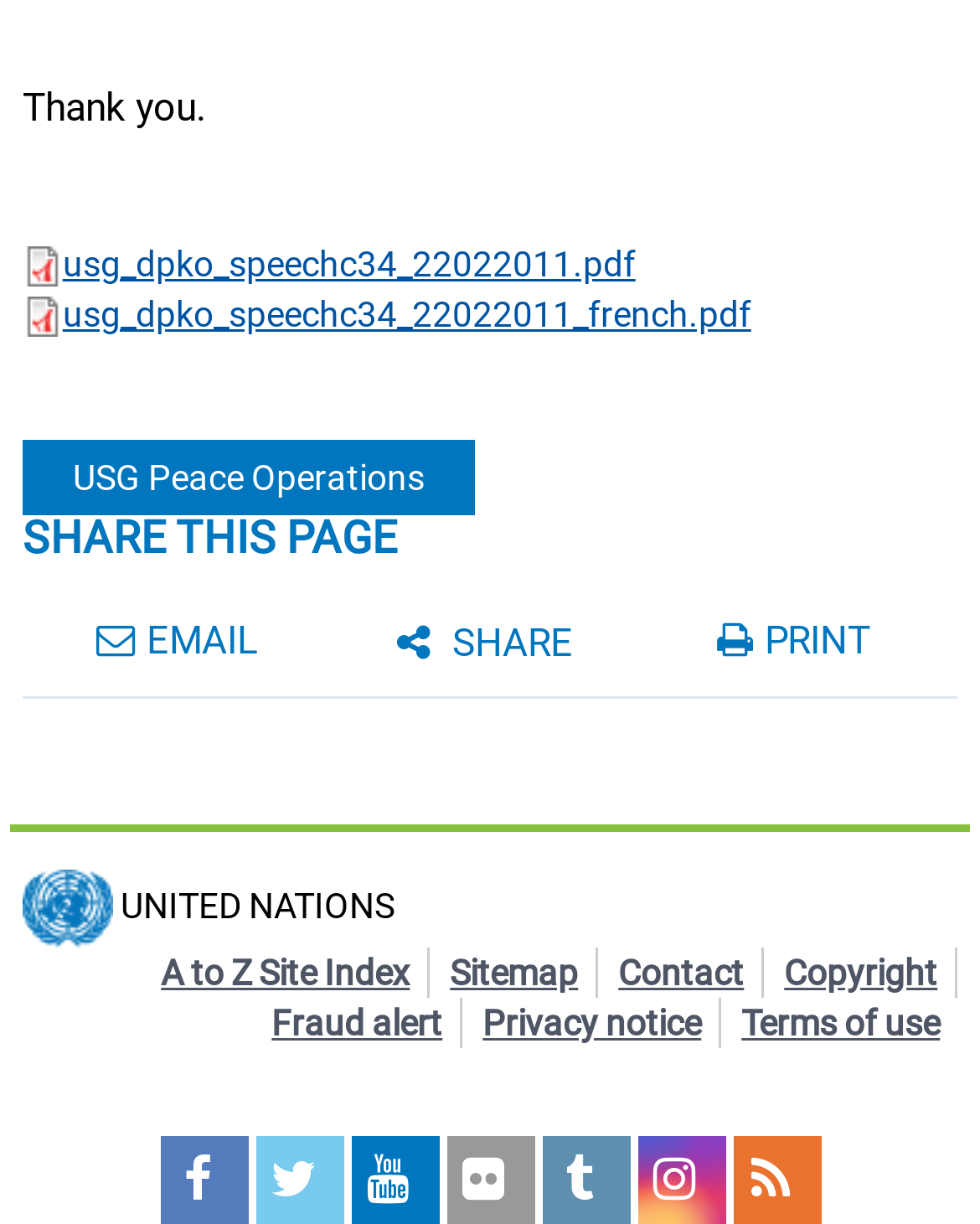Find the bounding box coordinates for the element described here: "Print".

[0.732, 0.506, 0.888, 0.543]